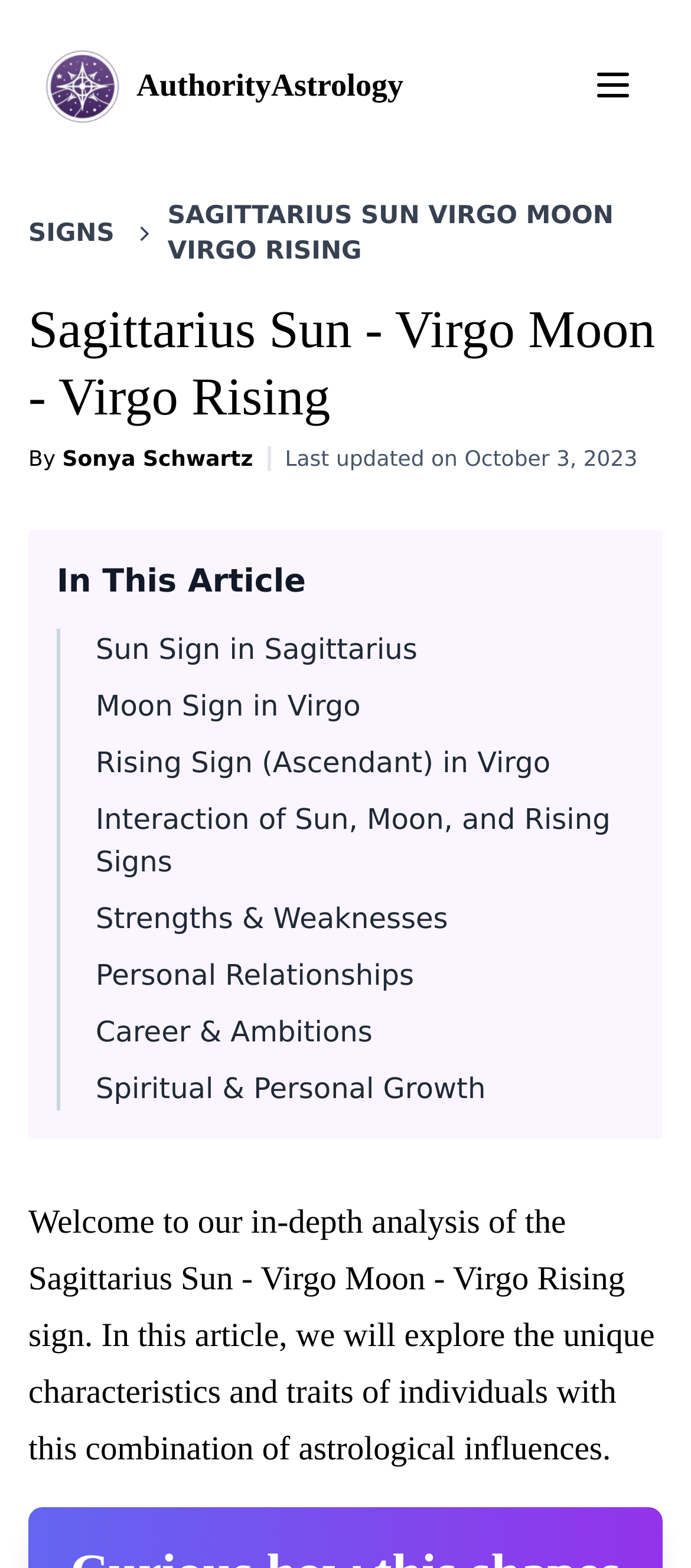Using the element description provided, determine the bounding box coordinates in the format (top-left x, top-left y, bottom-right x, bottom-right y). Ensure that all values are floating point numbers between 0 and 1. Element description: Rising Sign (Ascendant) in Virgo

[0.138, 0.476, 0.797, 0.497]